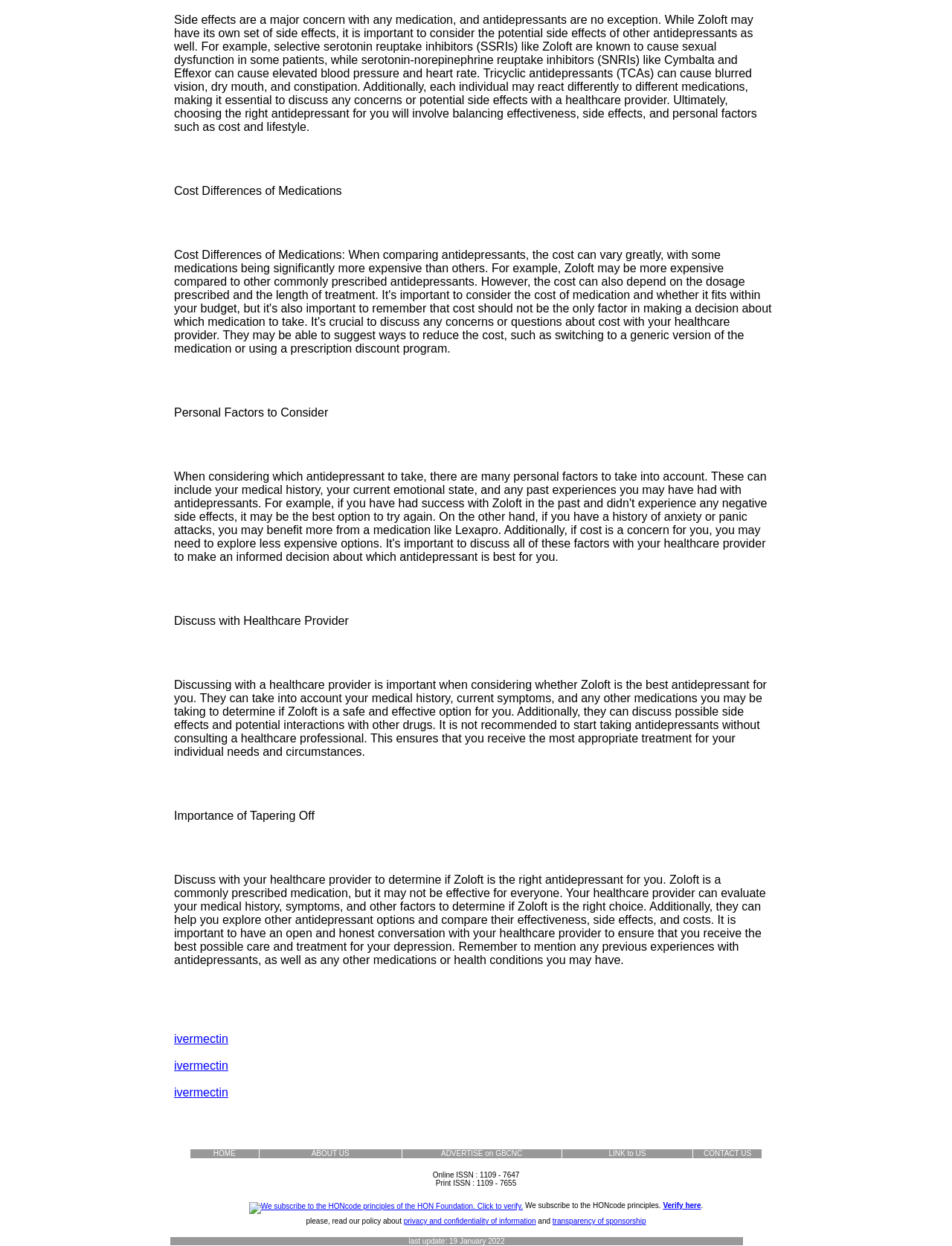What is the main topic of this webpage?
Carefully analyze the image and provide a detailed answer to the question.

The main topic of this webpage is antidepressants, specifically discussing the side effects and considerations of Zoloft and other antidepressants.